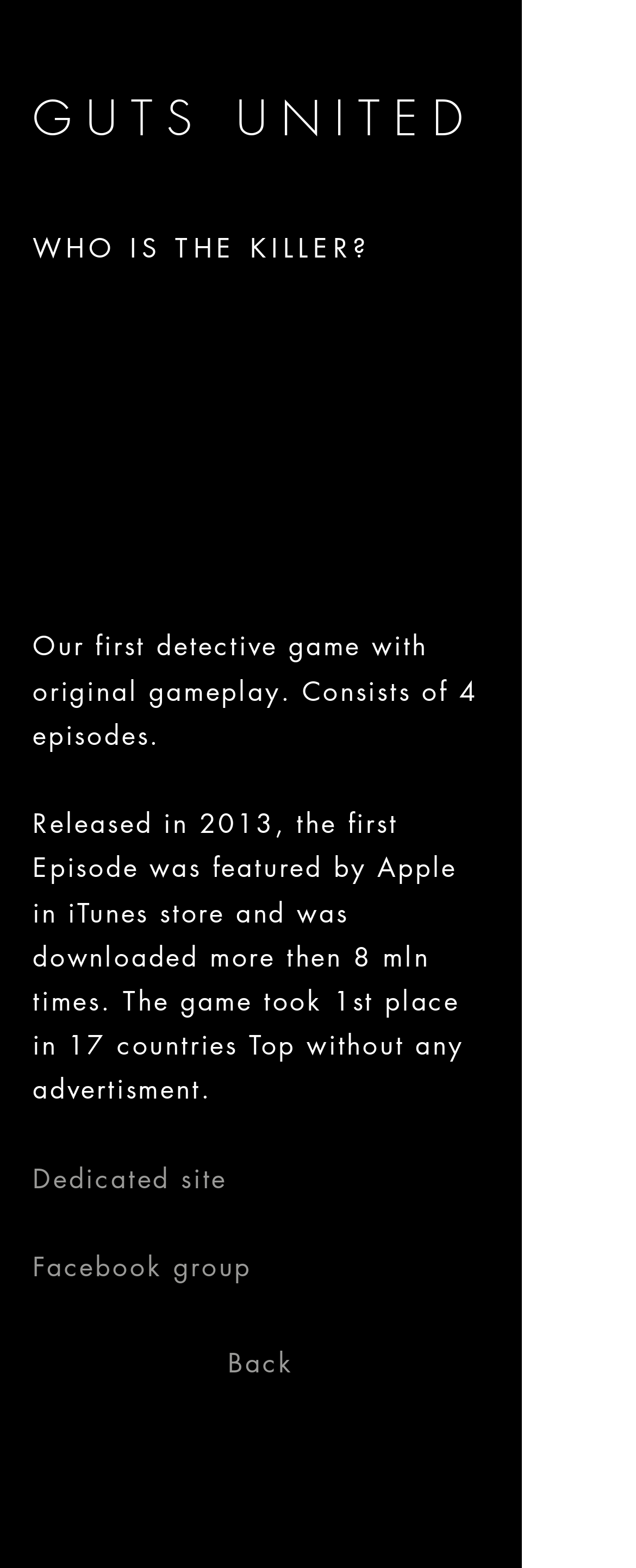What is the position of the 'Back' link?
Using the image as a reference, give an elaborate response to the question.

The position of the 'Back' link can be determined by comparing its bounding box coordinate [0.358, 0.859, 0.462, 0.881] with other elements. Since its y1 and y2 values are larger than most other elements, it is located at the bottom of the webpage.